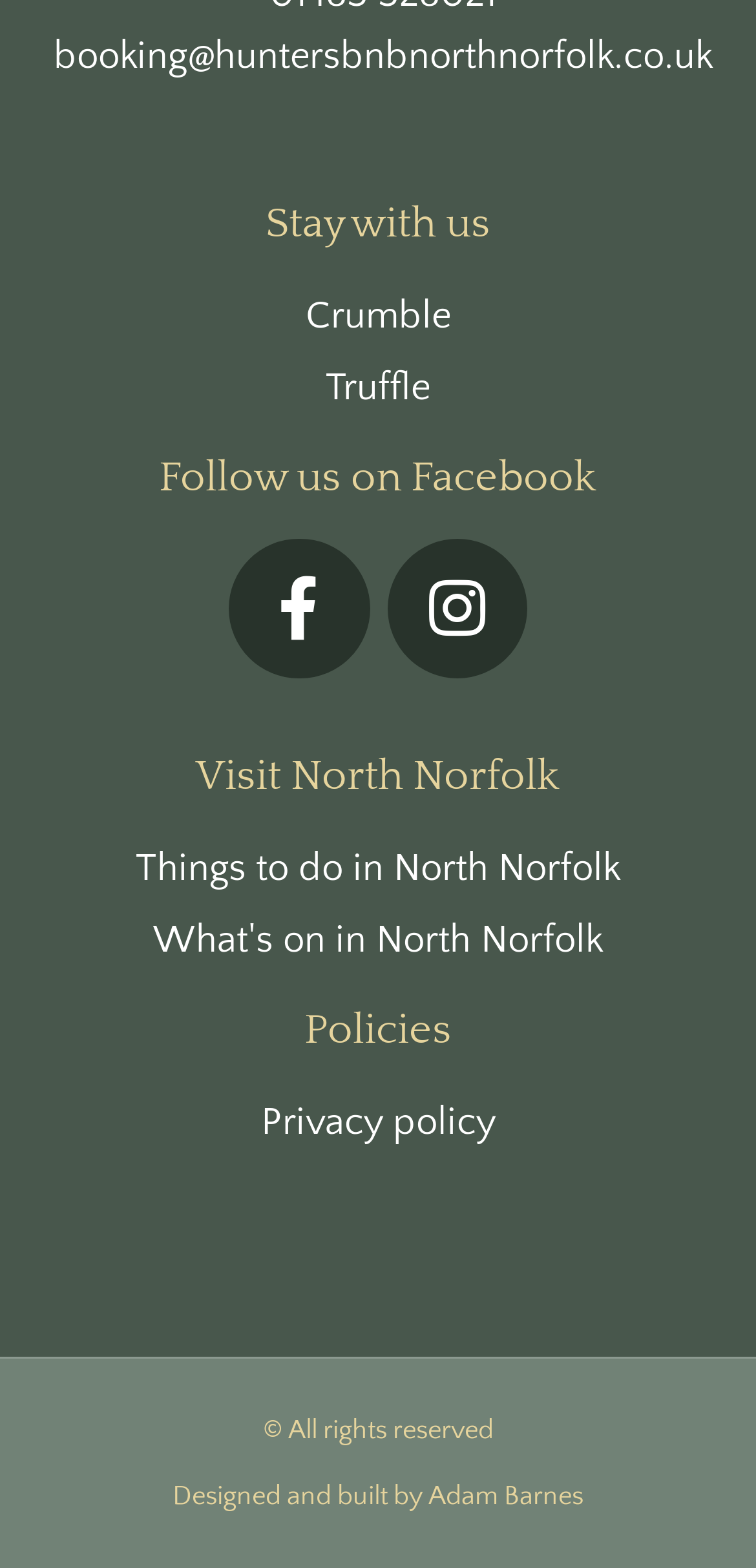Provide a one-word or short-phrase response to the question:
What is the name of the designer of the website?

Adam Barnes